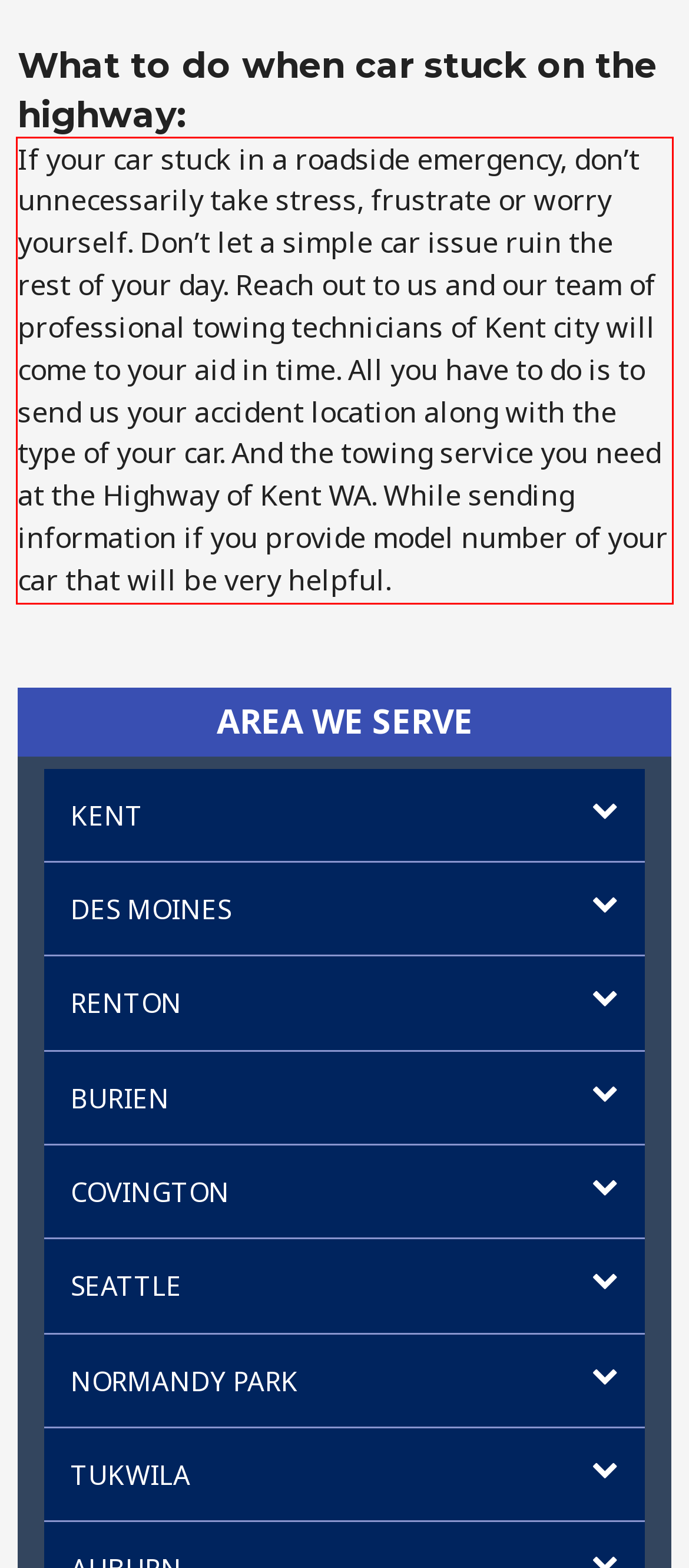Examine the webpage screenshot and use OCR to recognize and output the text within the red bounding box.

If your car stuck in a roadside emergency, don’t unnecessarily take stress, frustrate or worry yourself. Don’t let a simple car issue ruin the rest of your day. Reach out to us and our team of professional towing technicians of Kent city will come to your aid in time. All you have to do is to send us your accident location along with the type of your car. And the towing service you need at the Highway of Kent WA. While sending information if you provide model number of your car that will be very helpful.